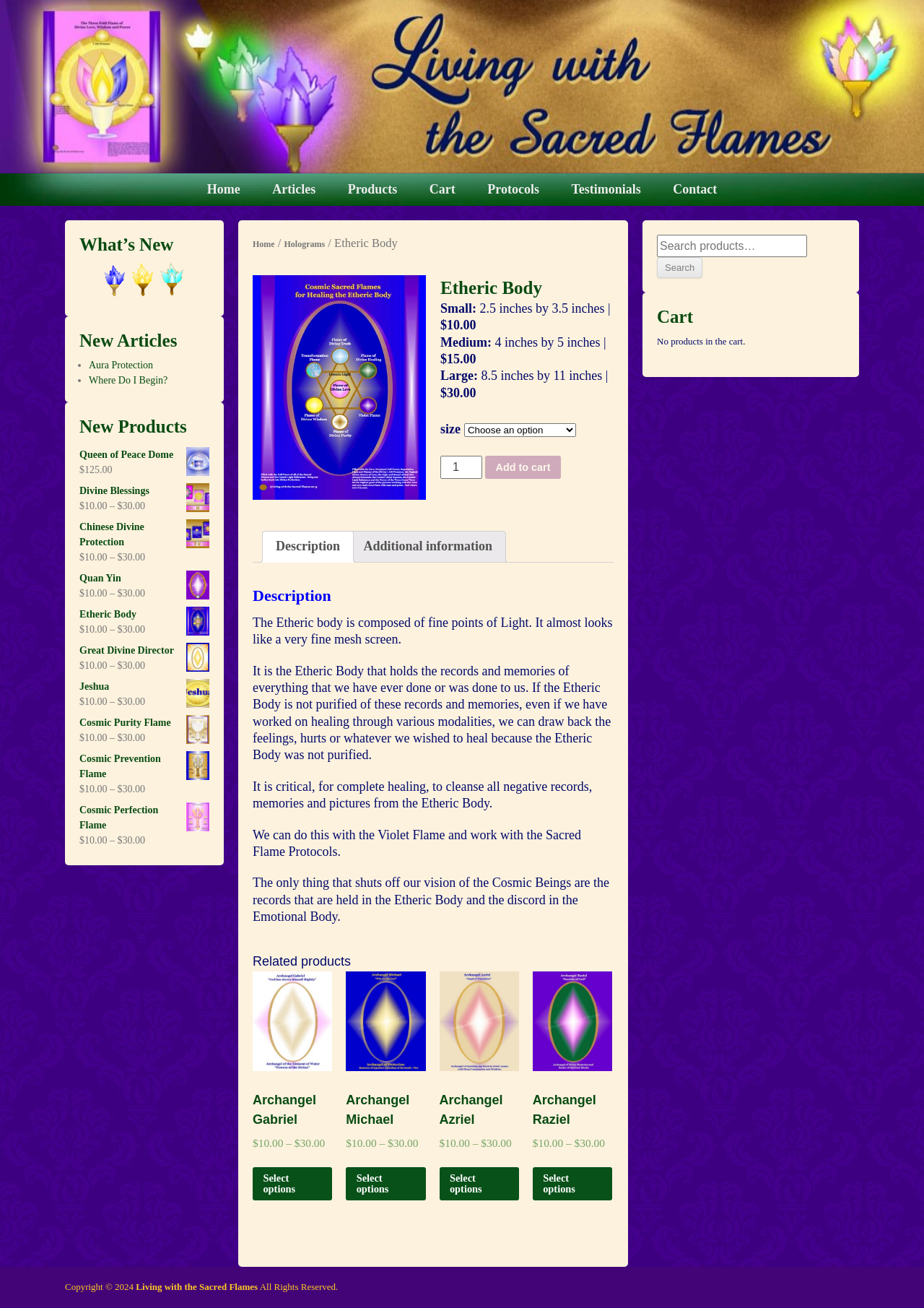Generate a thorough description of the webpage.

The webpage is about a product called "Etheric Body" and its related information. At the top, there is a primary menu with links to "Home", "Articles", "Products", "Cart", "Protocols", and "Testimonials". Below the menu, there is a main content area that displays the product details.

On the left side of the main content area, there is an image of the product. Above the image, there are links to "Home" and "Holograms" with a separator in between. The product title "Etheric Body" is displayed prominently.

Below the image, there are three options for the product size: Small, Medium, and Large, with their corresponding prices. There is also a dropdown menu to select the product quantity and an "Add to cart" button.

To the right of the product details, there are two tabs: "Description" and "Additional information". The "Description" tab is selected by default and displays a detailed description of the product, including its composition, importance, and how to cleanse it.

Below the product details, there is a section for "Related products" that displays four products with their prices and options to select variants.

On the right side of the page, there is a search bar with a "Search" button. Below the search bar, there is a "Cart" section that indicates that there are no products in the cart.

At the bottom of the page, there are two complementary sections. The first section displays a heading "What's New" with two subheadings: "New Articles" and "New Products". The "New Articles" section lists two articles with links, and the "New Products" section lists one product with its price. The second complementary section is empty.